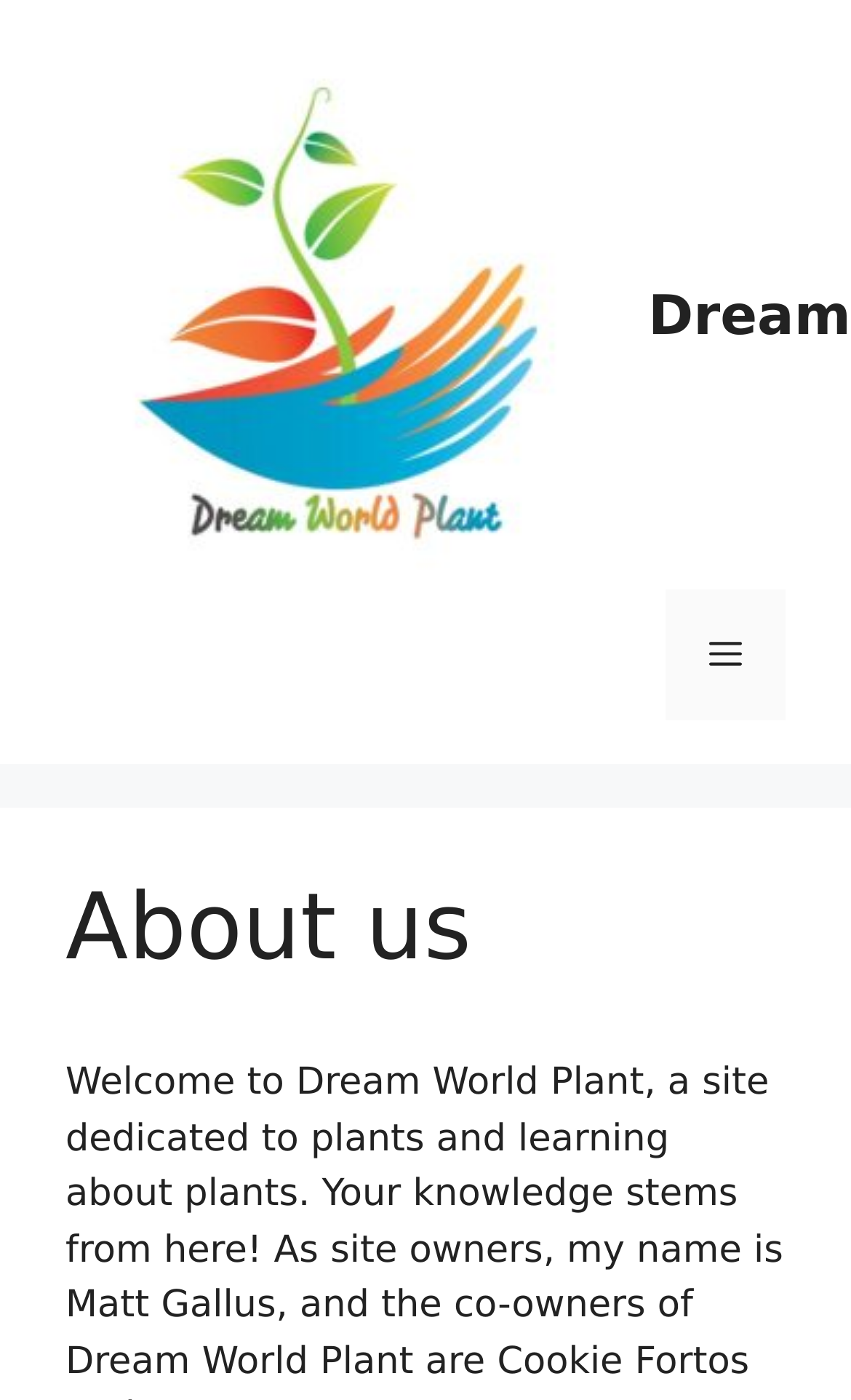Please reply with a single word or brief phrase to the question: 
What is the purpose of the button?

To toggle the menu